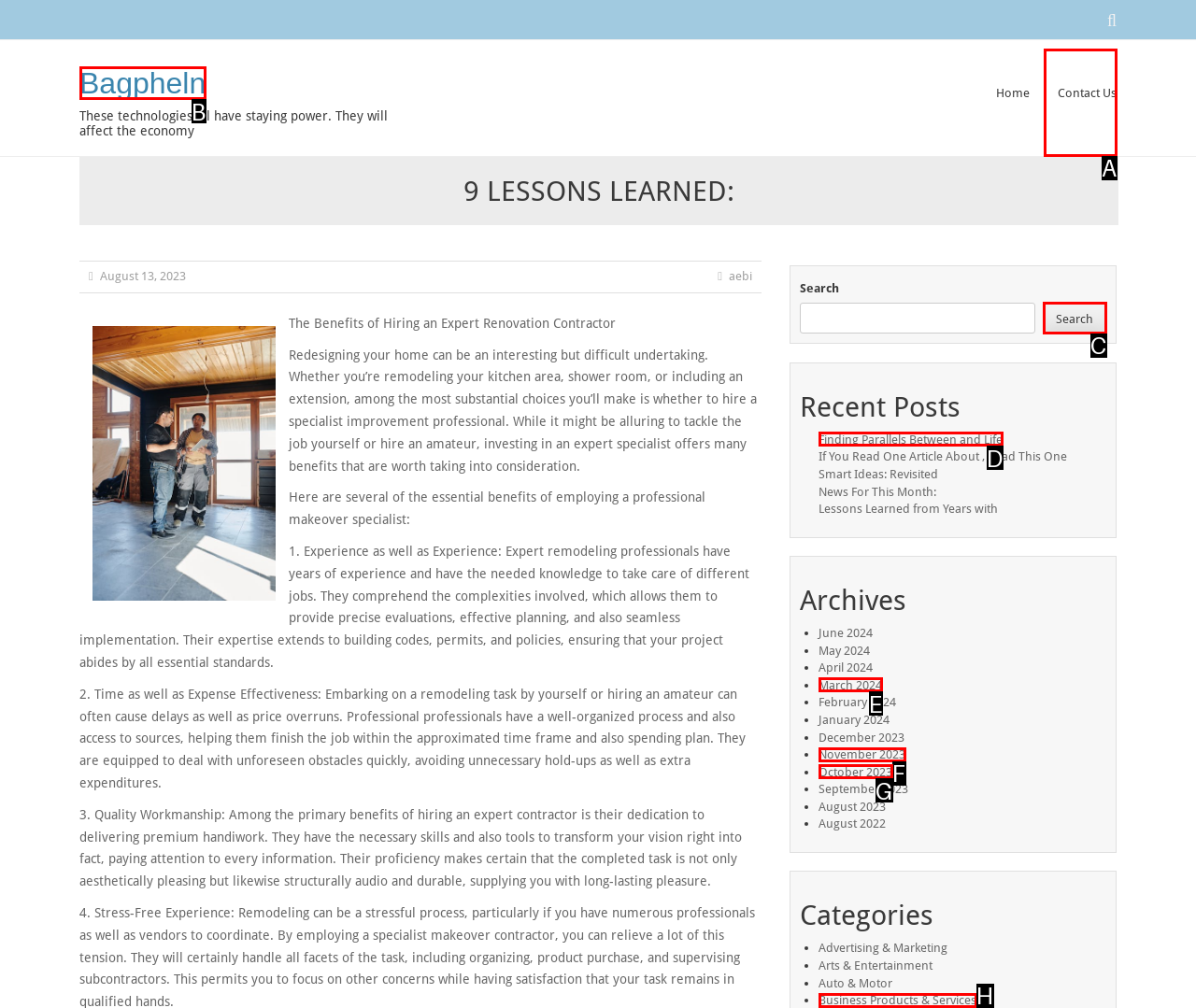Select the letter of the option that corresponds to: Search
Provide the letter from the given options.

C